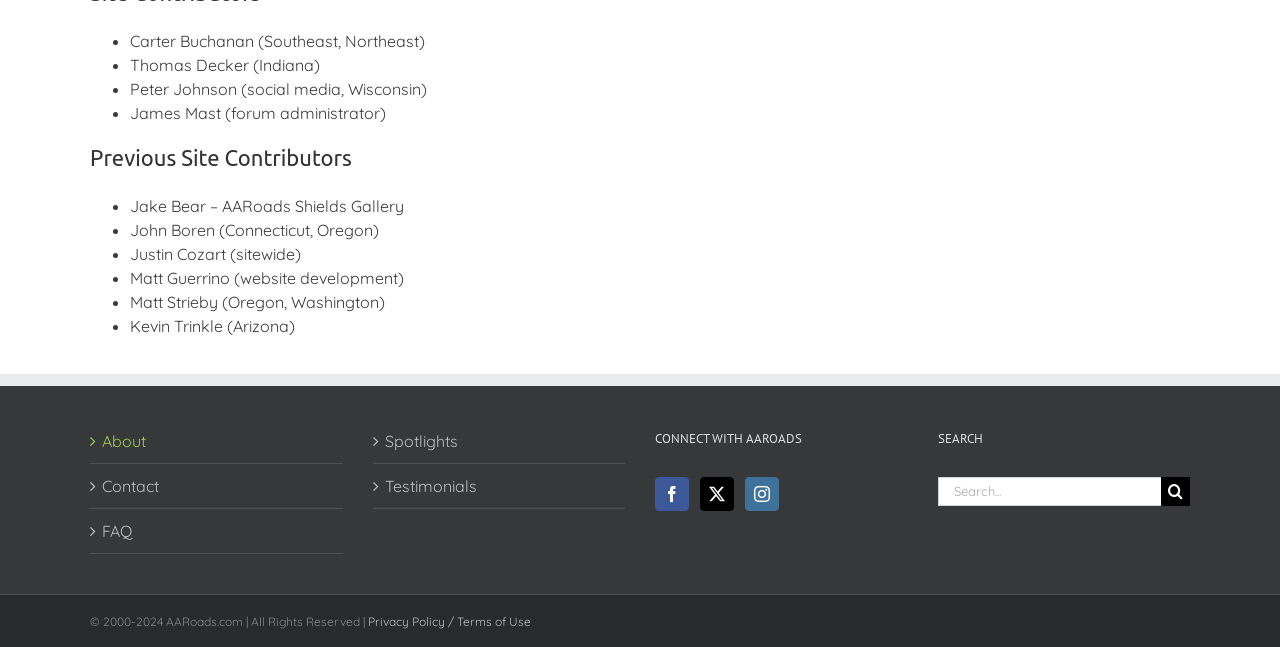Pinpoint the bounding box coordinates of the clickable area necessary to execute the following instruction: "Contact us". The coordinates should be given as four float numbers between 0 and 1, namely [left, top, right, bottom].

[0.08, 0.733, 0.26, 0.77]